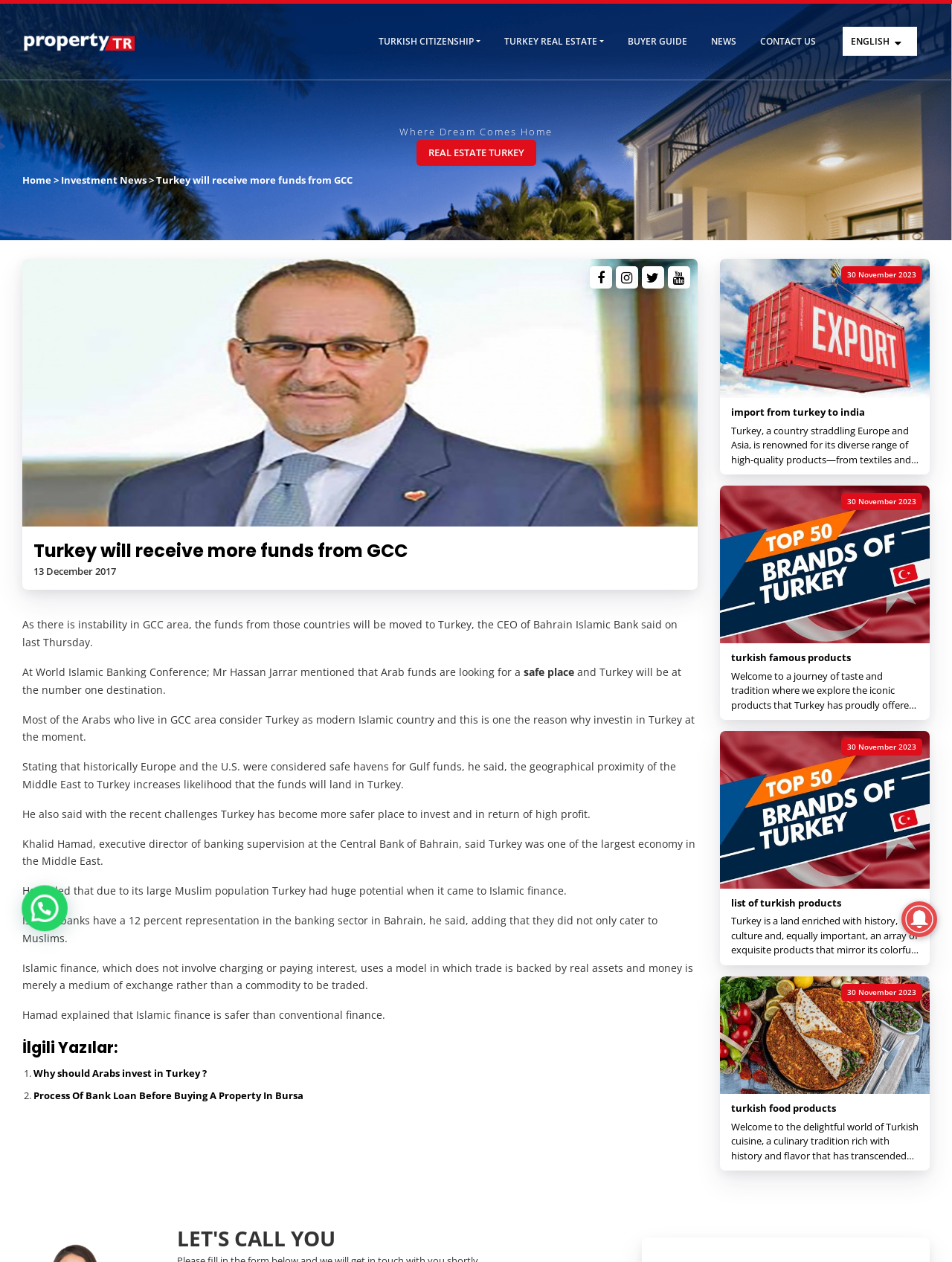Provide the bounding box coordinates of the HTML element this sentence describes: "English". The bounding box coordinates consist of four float numbers between 0 and 1, i.e., [left, top, right, bottom].

[0.87, 0.018, 0.976, 0.048]